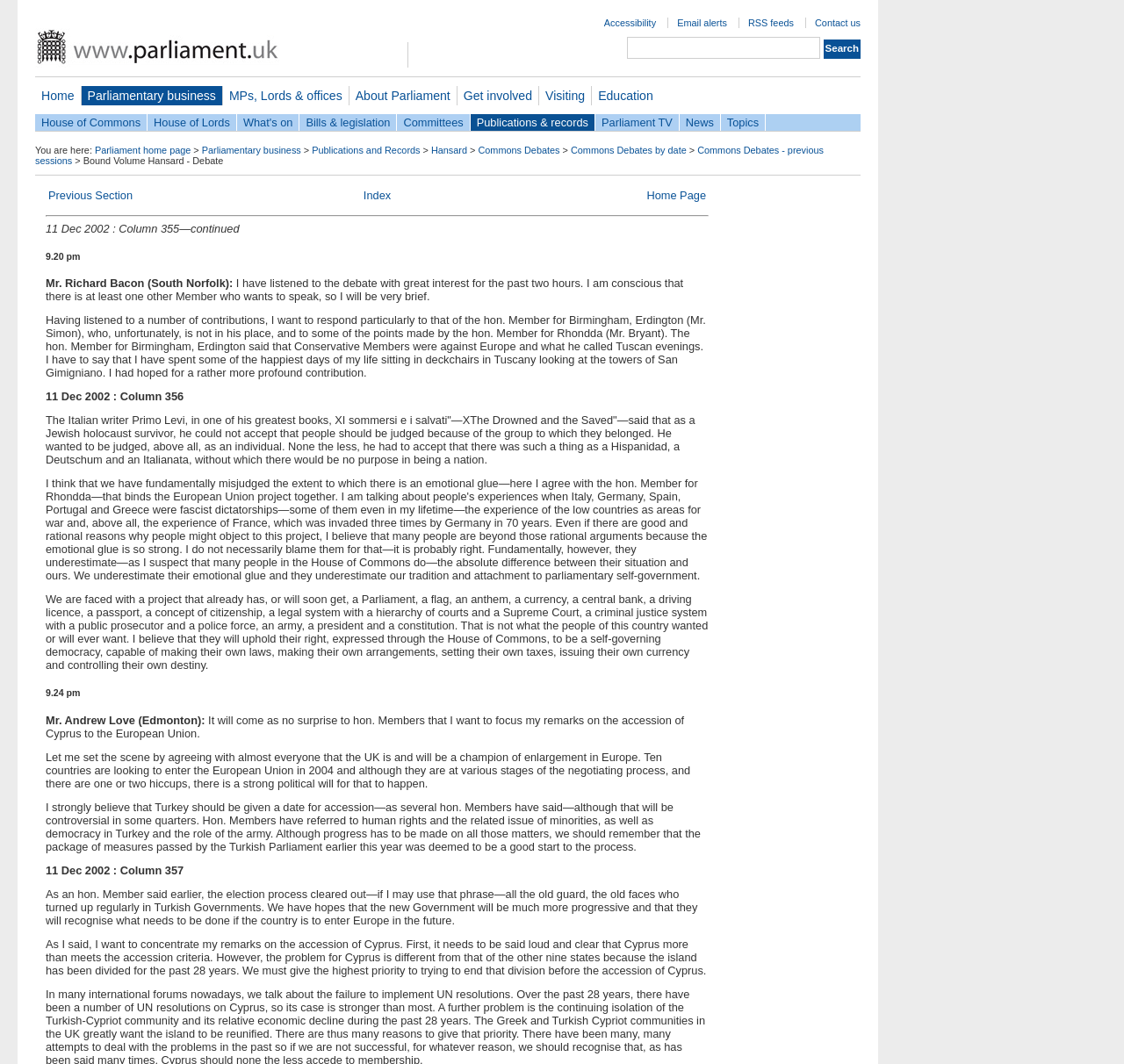Find and provide the bounding box coordinates for the UI element described with: "Commons Debates - previous sessions".

[0.031, 0.136, 0.733, 0.156]